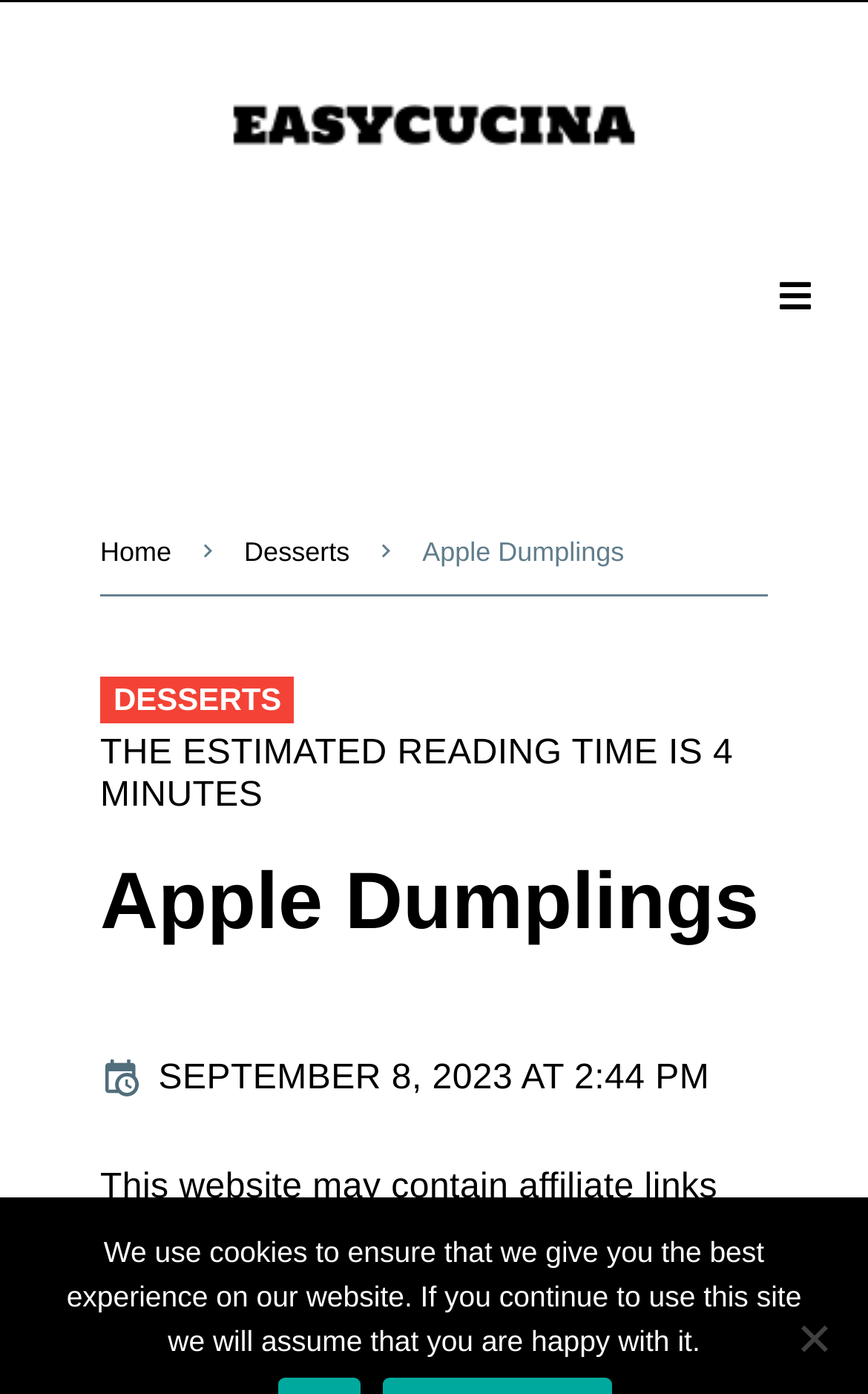Based on the element description: "Amazing Spider-Man Sale", identify the UI element and provide its bounding box coordinates. Use four float numbers between 0 and 1, [left, top, right, bottom].

None